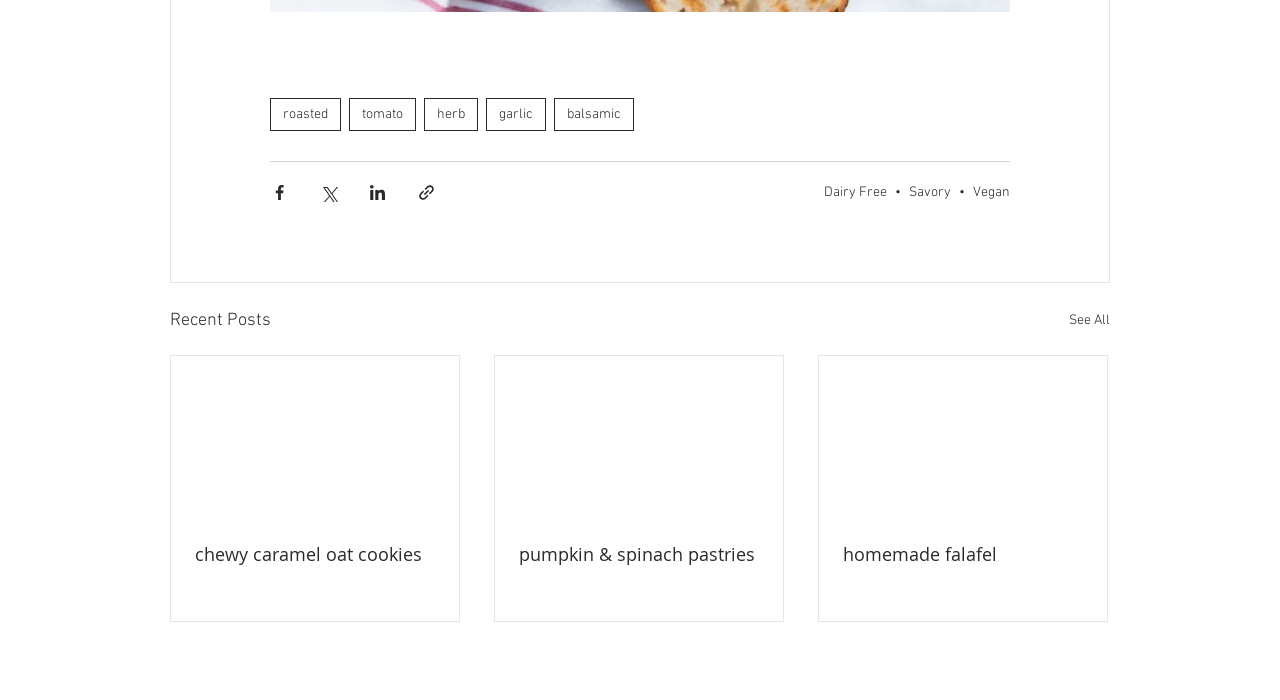Please determine the bounding box coordinates for the UI element described here. Use the format (top-left x, top-left y, bottom-right x, bottom-right y) with values bounded between 0 and 1: Vikunja

None